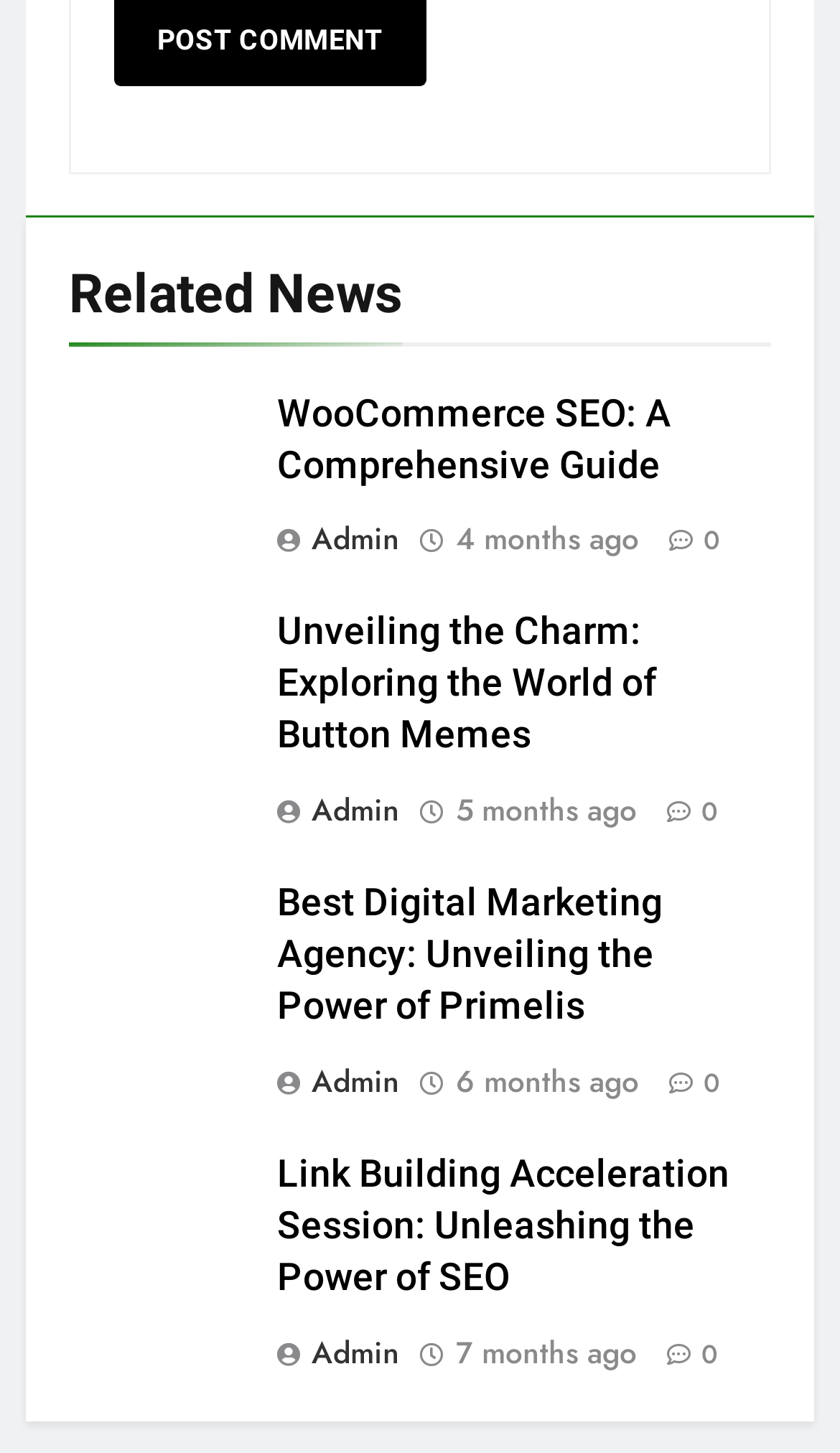Kindly determine the bounding box coordinates for the clickable area to achieve the given instruction: "View all products".

None